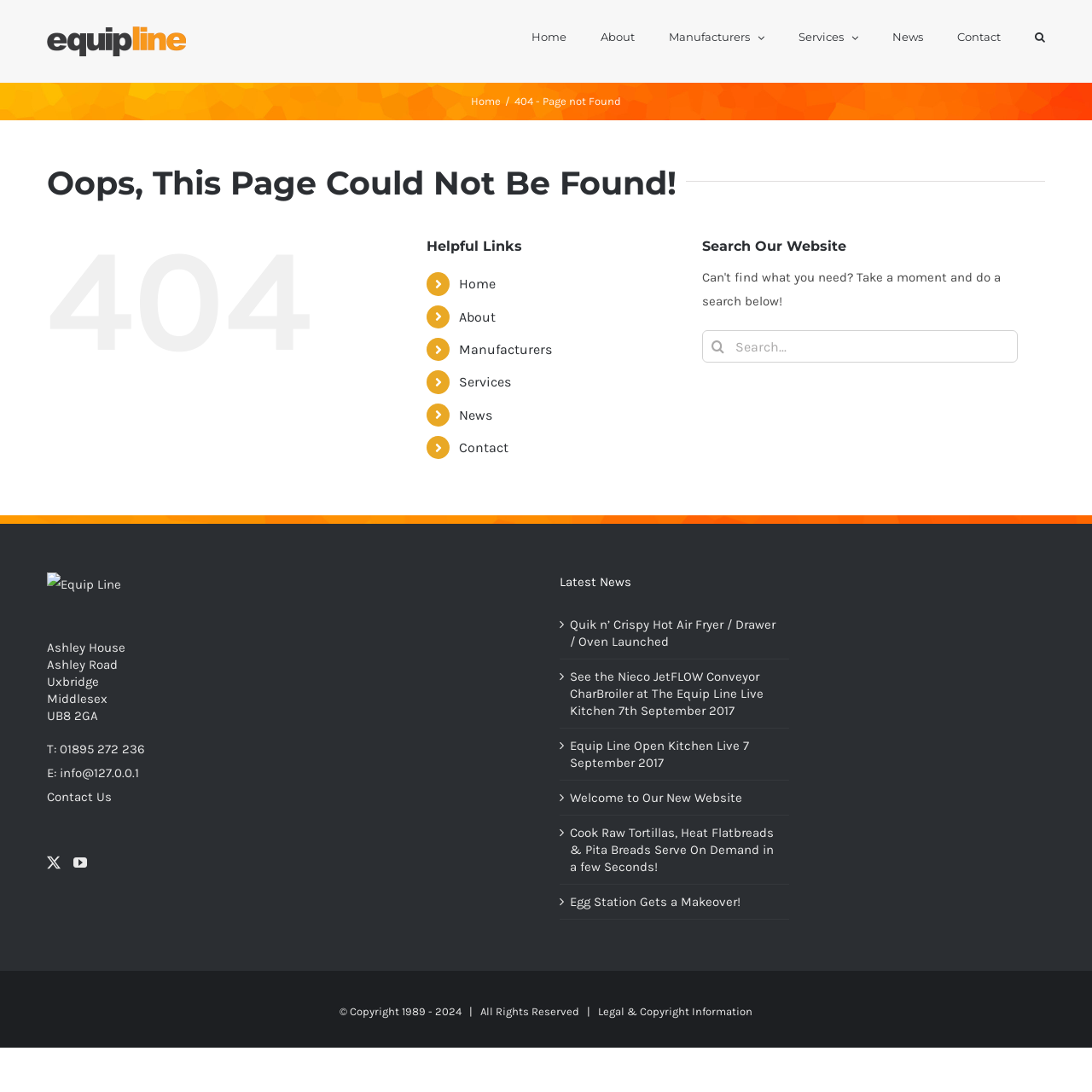Write a detailed summary of the webpage.

The webpage is titled "Page not found – Equip Line" and appears to be an error page. At the top left, there is an "Equip Line Logo" image, and next to it, a main menu navigation bar with links to "Home", "About", "Manufacturers", "Services", "News", and "Contact". Below the navigation bar, there is a page title bar with a "Home" link and a "404 - Page not Found" static text.

The main content area is divided into three sections. The first section has a heading "Oops, This Page Could Not Be Found!" and a list of helpful links to "Home", "About", "Manufacturers", "Services", "News", and "Contact". The second section has a heading "Search Our Website" with a search box and a "Search" button. The third section has a heading "Latest News" with five links to news articles, each with a brief summary.

At the bottom of the page, there is a footer section with the company's address, phone number, and email address. There are also links to "Contact Us", "Twitter", and "YouTube". Additionally, there is a copyright notice with a link to "Legal & Copyright Information". Finally, there is a "Go to Top" link at the very bottom right of the page.